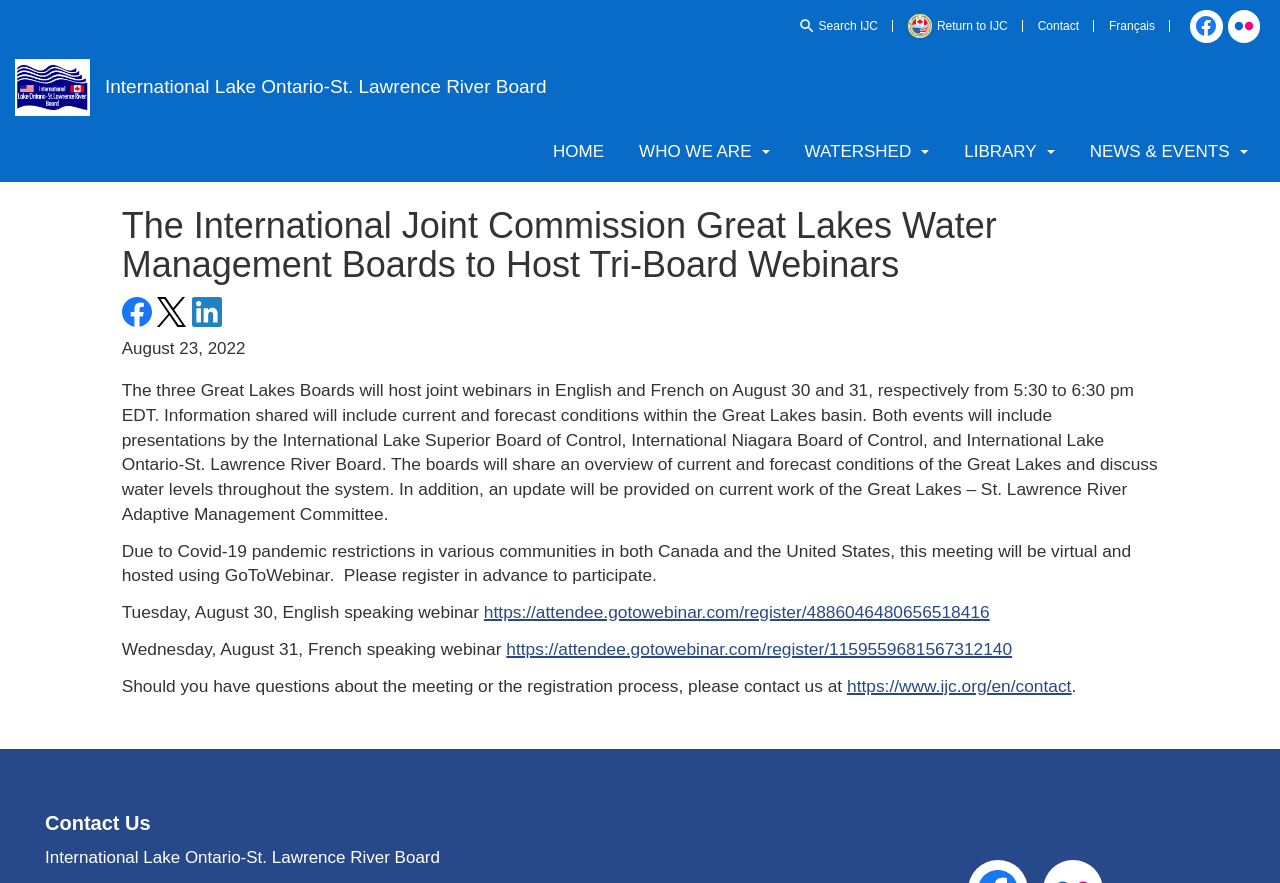Determine the coordinates of the bounding box that should be clicked to complete the instruction: "Contact us". The coordinates should be represented by four float numbers between 0 and 1: [left, top, right, bottom].

[0.799, 0.009, 0.855, 0.051]